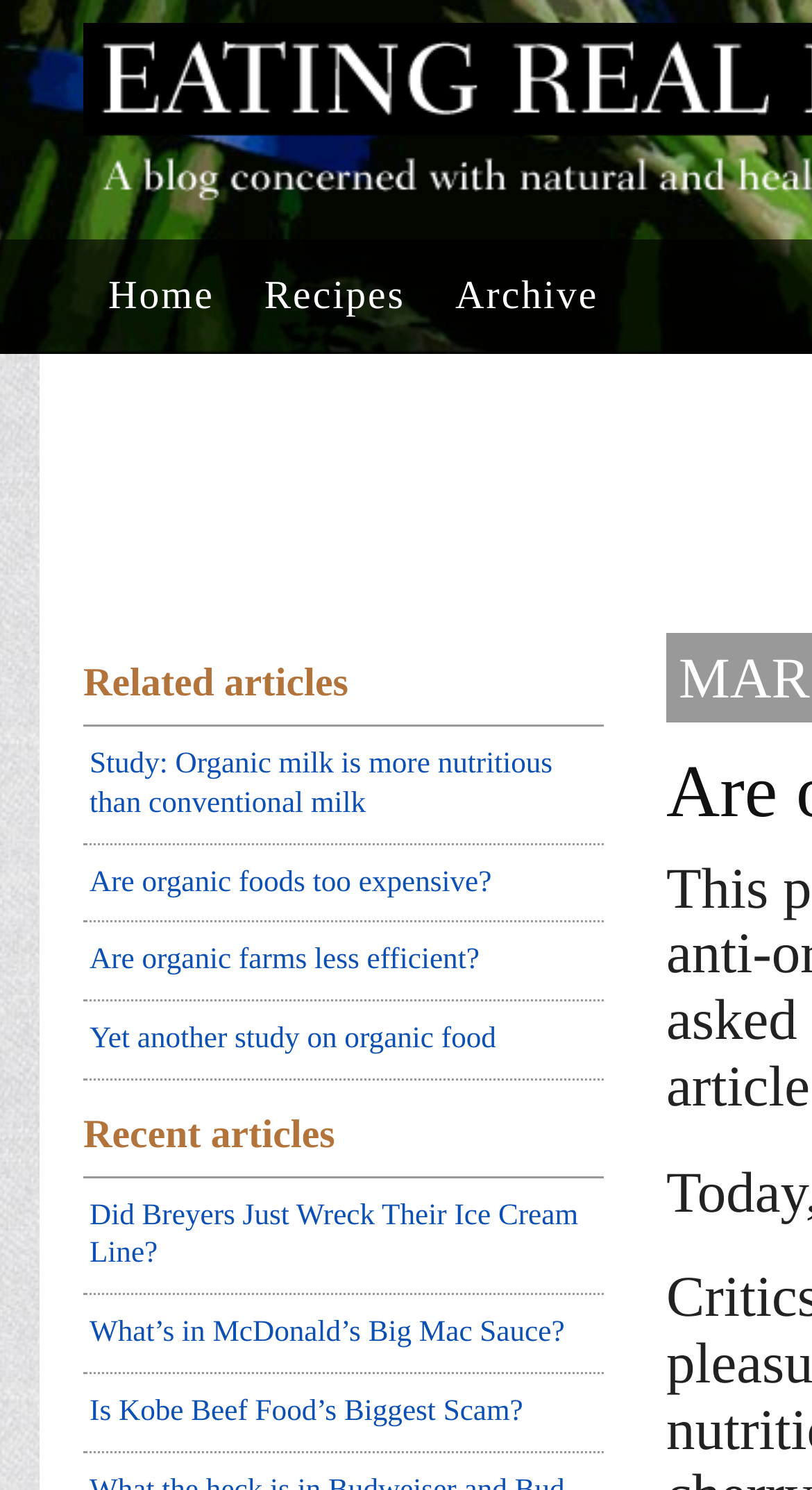Can you find and generate the webpage's heading?

Are organic foods more nutritious?